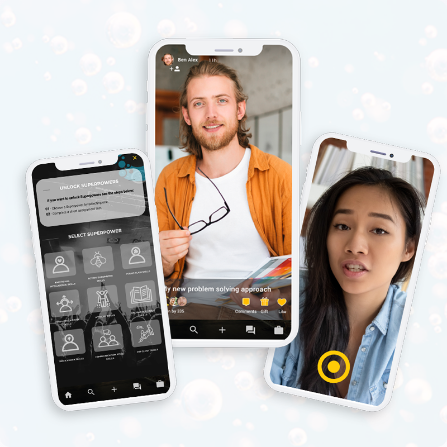What is the woman on the right device doing?
Based on the image, give a concise answer in the form of a single word or short phrase.

Speaking to the camera